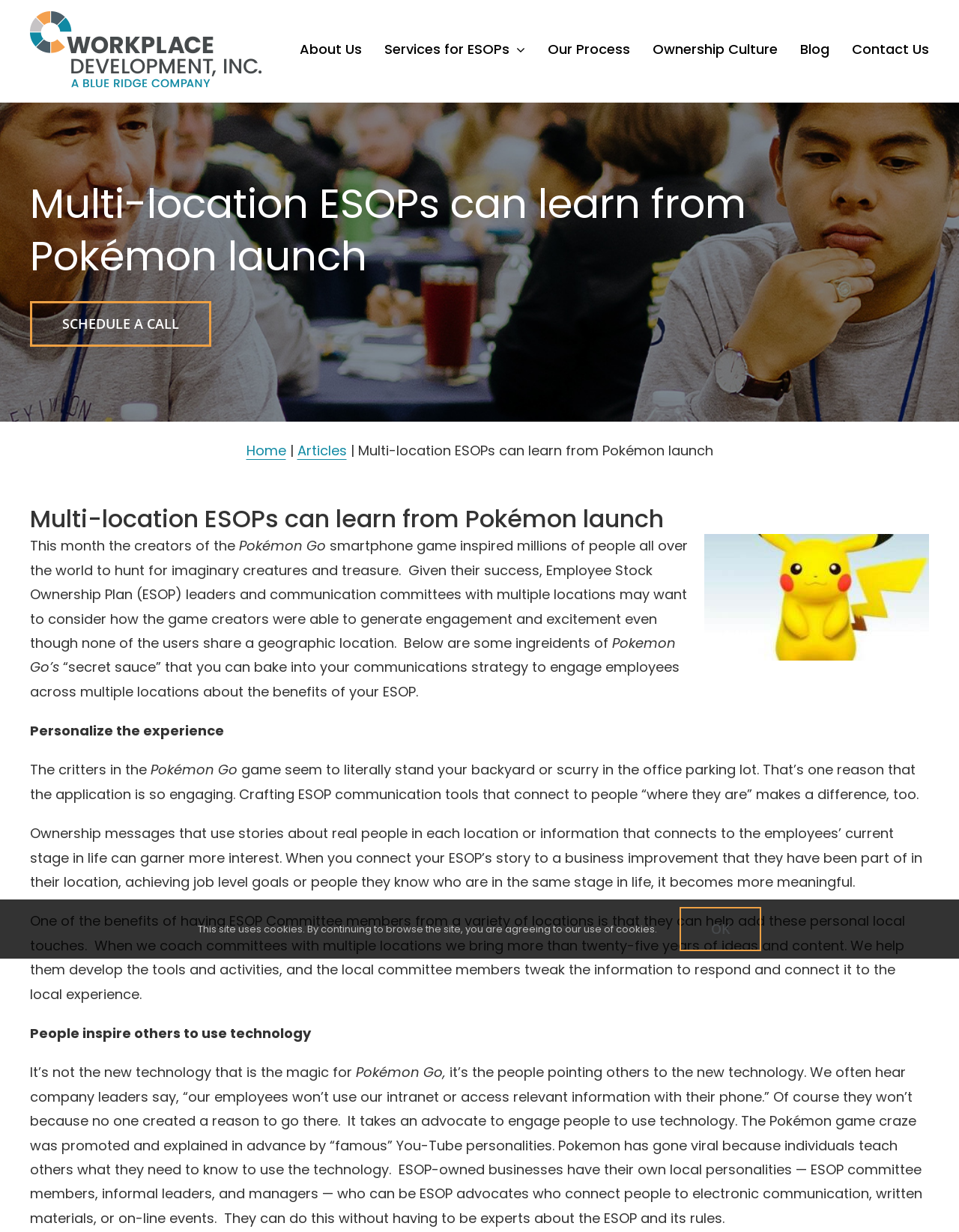What is the name of the game mentioned in the article?
Based on the image, provide your answer in one word or phrase.

Pokémon Go